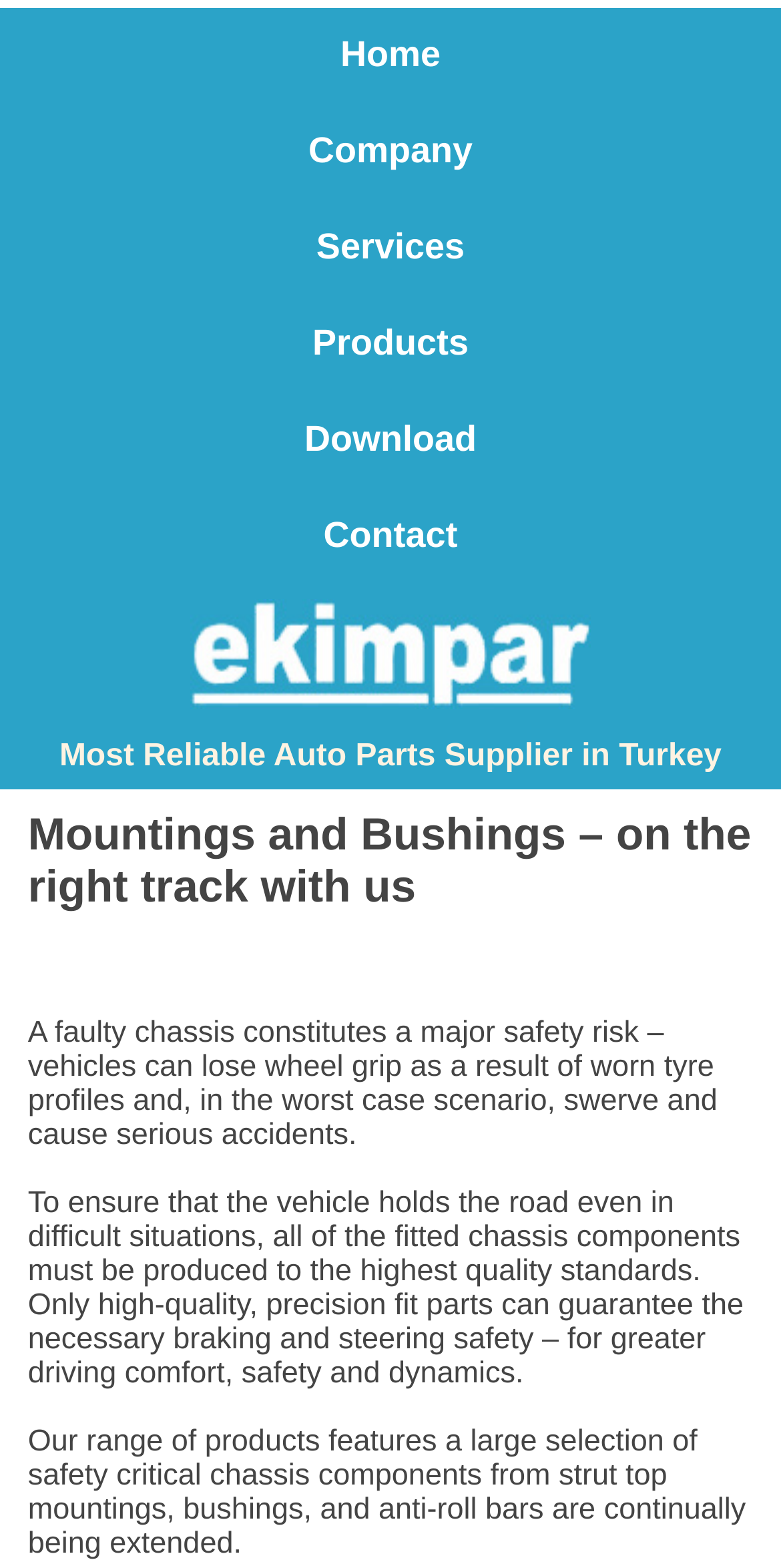Explain in detail what you observe on this webpage.

The webpage is about Ekimpar, a reliable auto parts supplier in Turkey. At the top, there is a navigation menu with six links: Home, Company, Services, Products, Download, and Contact, aligned horizontally and taking up almost the entire width of the page.

Below the navigation menu, there is a heading that displays the company name, Ekimpar, with a link to its website, accompanied by a small image of the company logo. 

Further down, there is a main heading that reads "Most Reliable Auto Parts Supplier in Turkey". Under this heading, there is a subheading that says "Mountings and Bushings – on the right track with us". 

Below the subheading, there are three paragraphs of text. The first paragraph explains the importance of high-quality chassis components for vehicle safety. The second paragraph emphasizes the need for precision-fit parts to ensure driving comfort, safety, and dynamics. The third paragraph mentions that Ekimpar's product range includes a variety of safety-critical chassis components, such as strut top mountings, bushings, and anti-roll bars.